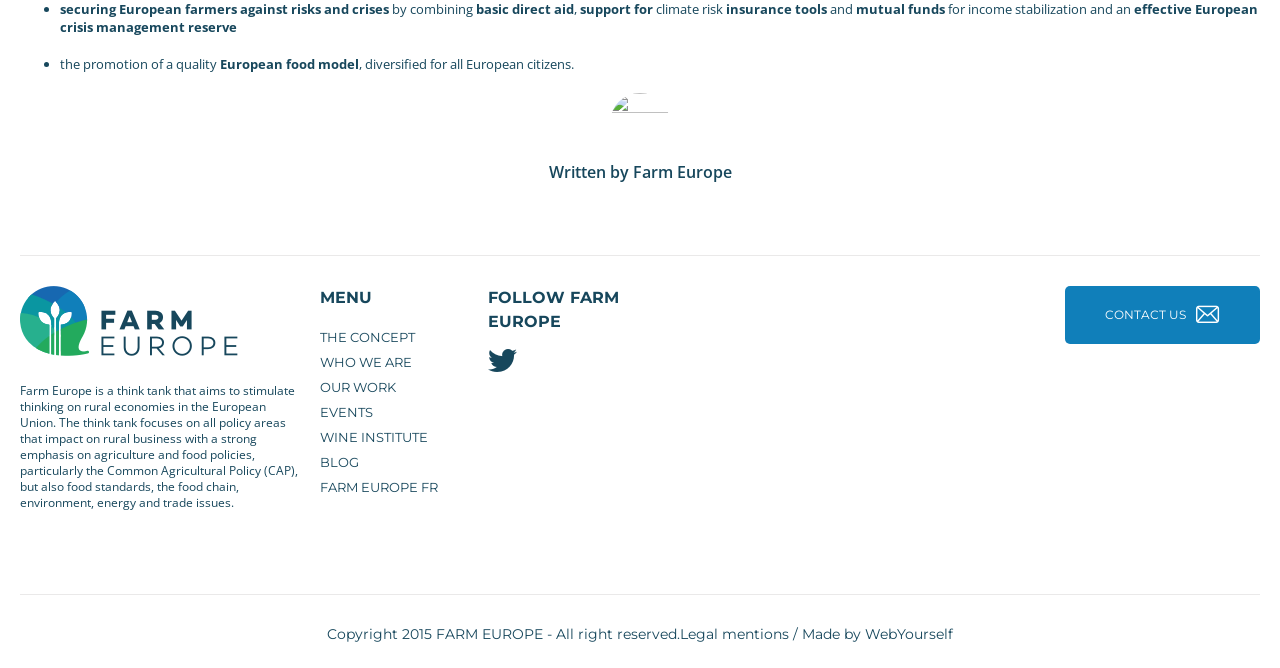Locate the bounding box coordinates of the element to click to perform the following action: 'read about Farm Europe'. The coordinates should be given as four float values between 0 and 1, in the form of [left, top, right, bottom].

[0.016, 0.572, 0.233, 0.765]